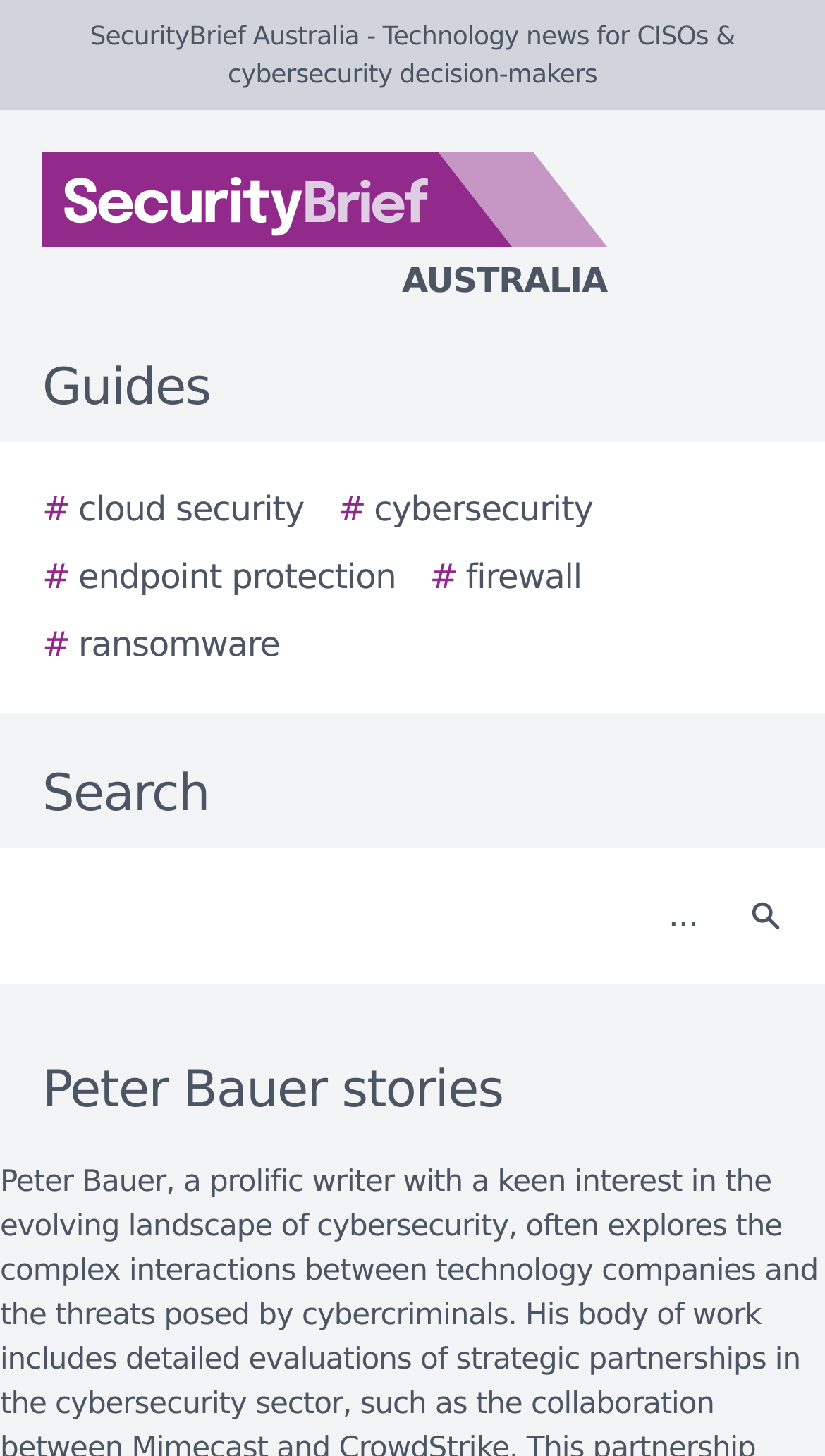Identify the title of the webpage and provide its text content.

Peter Bauer stories